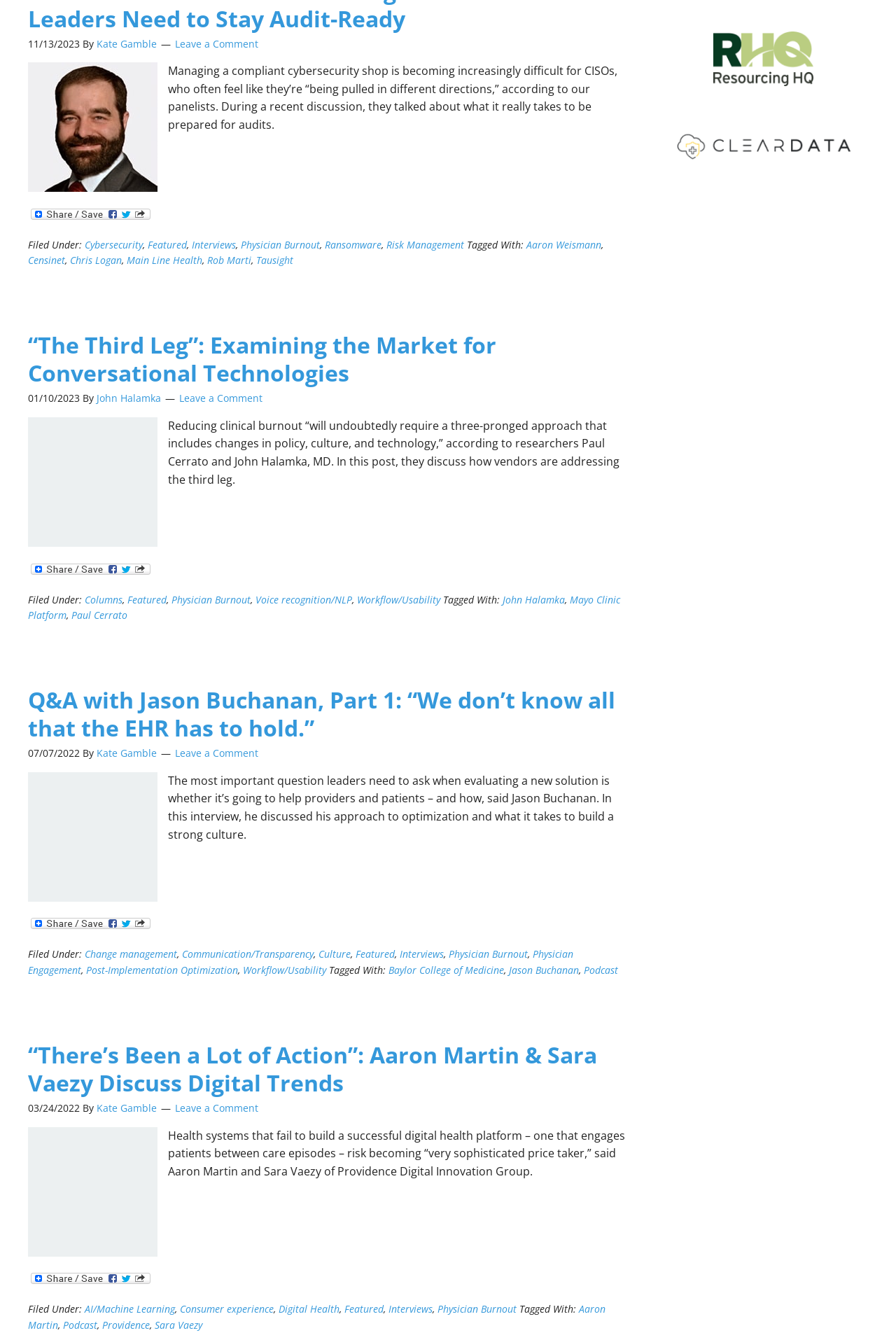How many articles are on the webpage?
Based on the screenshot, provide a one-word or short-phrase response.

3